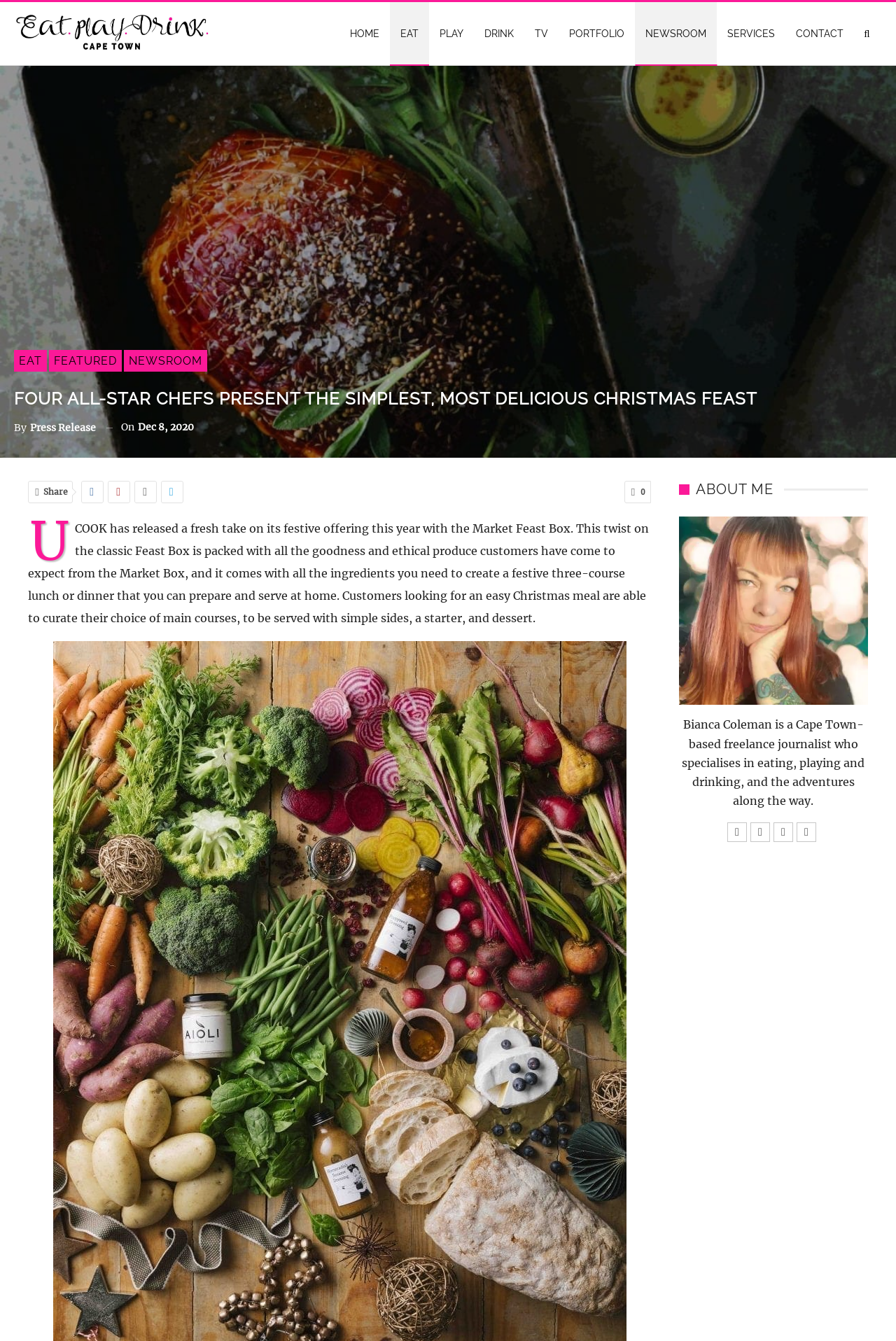Specify the bounding box coordinates of the element's area that should be clicked to execute the given instruction: "Click on the 'CONTACT' link". The coordinates should be four float numbers between 0 and 1, i.e., [left, top, right, bottom].

[0.877, 0.002, 0.953, 0.049]